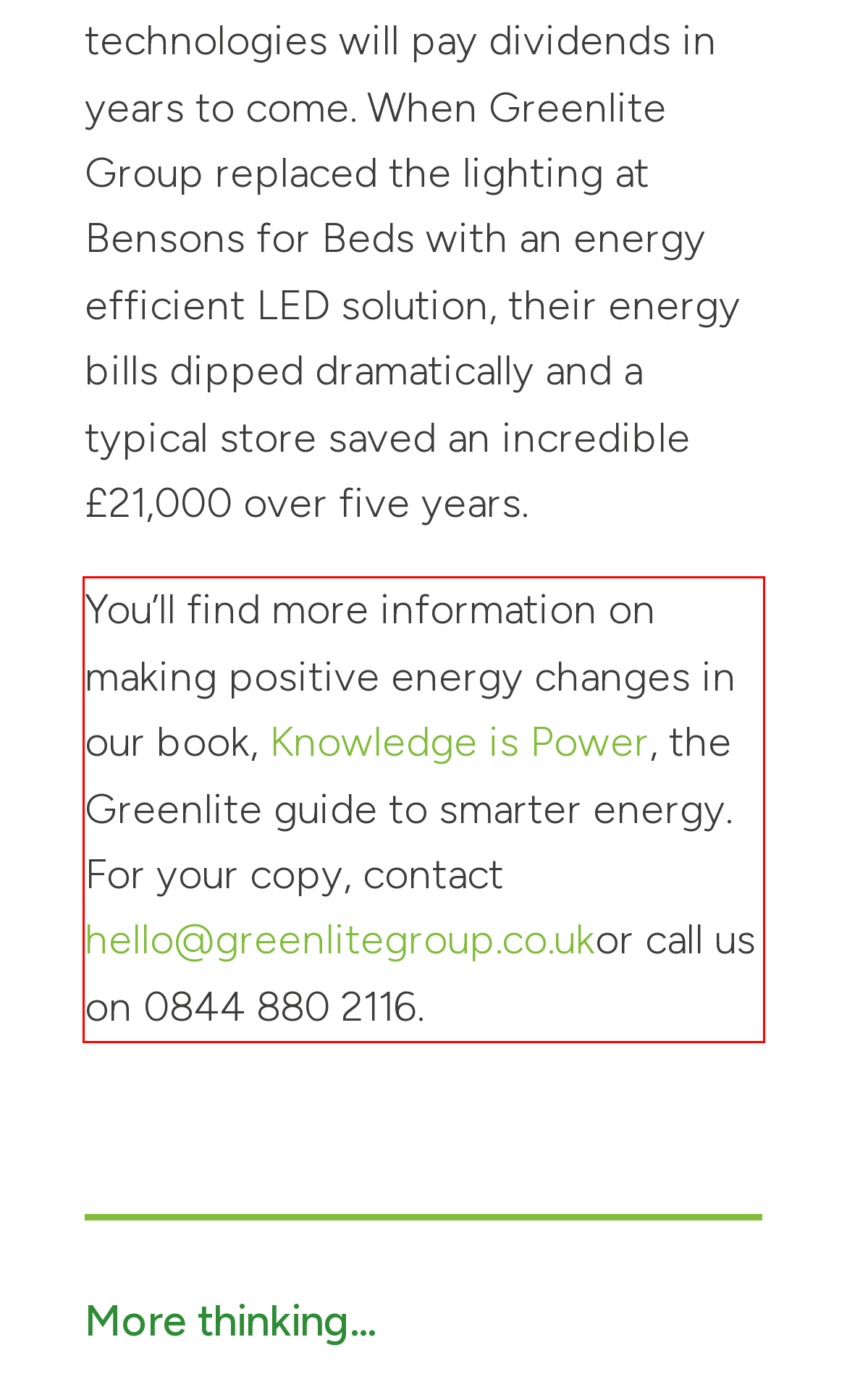Look at the webpage screenshot and recognize the text inside the red bounding box.

You’ll find more information on making positive energy changes in our book, Knowledge is Power, the Greenlite guide to smarter energy. For your copy, contact hello@greenlitegroup.co.ukor call us on 0844 880 2116.